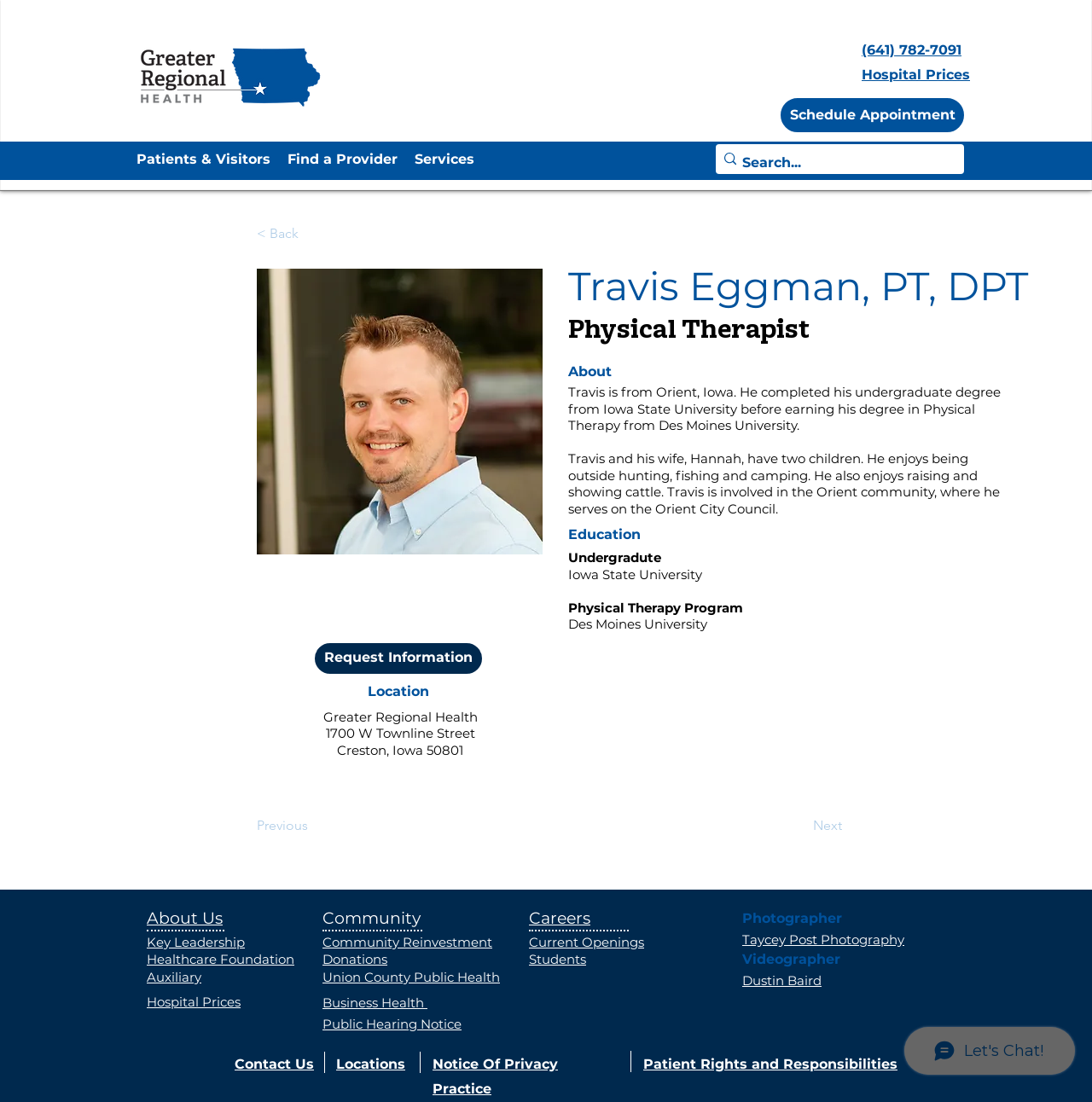With reference to the image, please provide a detailed answer to the following question: What is the name of the university where Travis earned his degree in Physical Therapy?

I found the answer by looking at the StaticText 'Des Moines University' which is part of the education information for Travis Eggman.